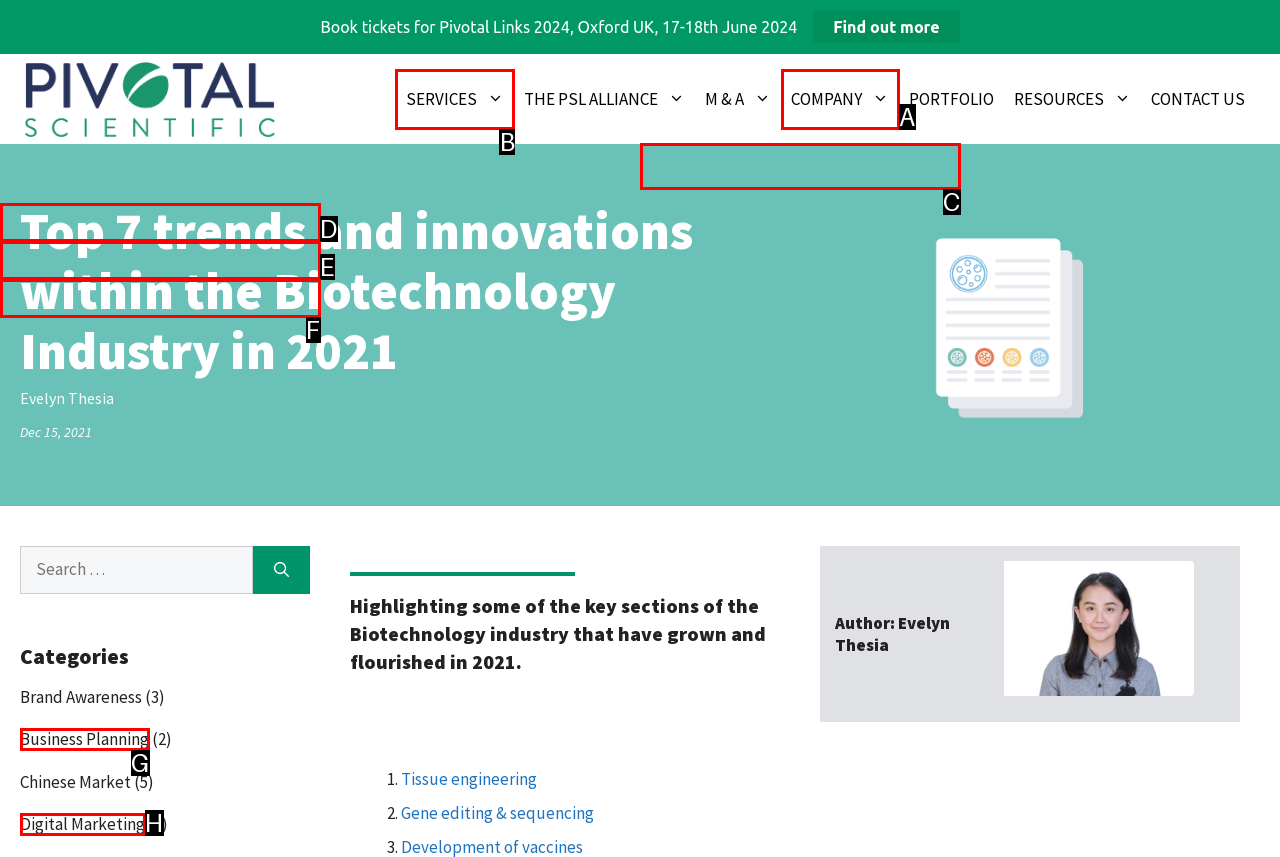Determine the HTML element to click for the instruction: Explore services offered by Pivotal Scientific.
Answer with the letter corresponding to the correct choice from the provided options.

B